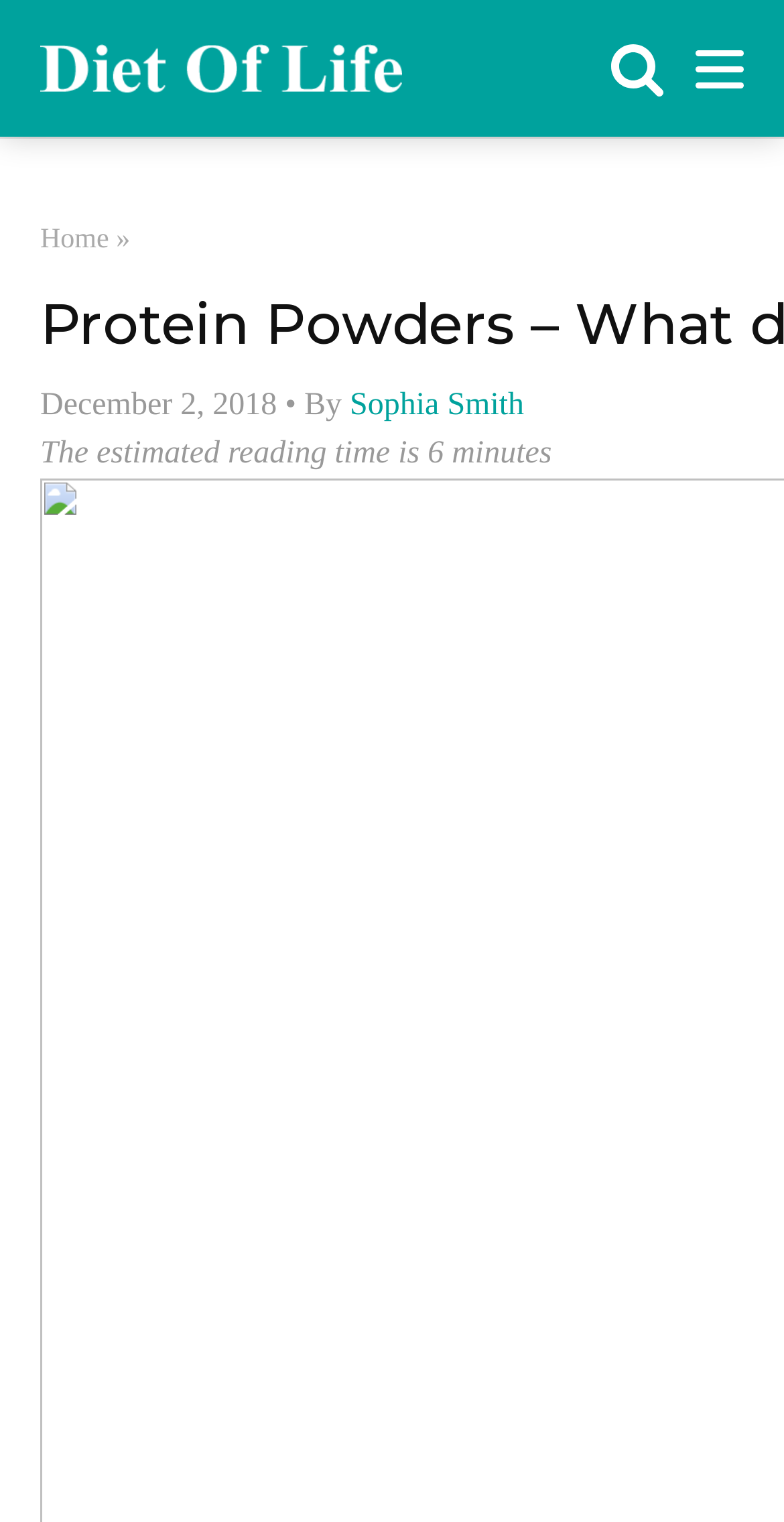Answer the question in a single word or phrase:
How long does it take to read this article?

6 minutes